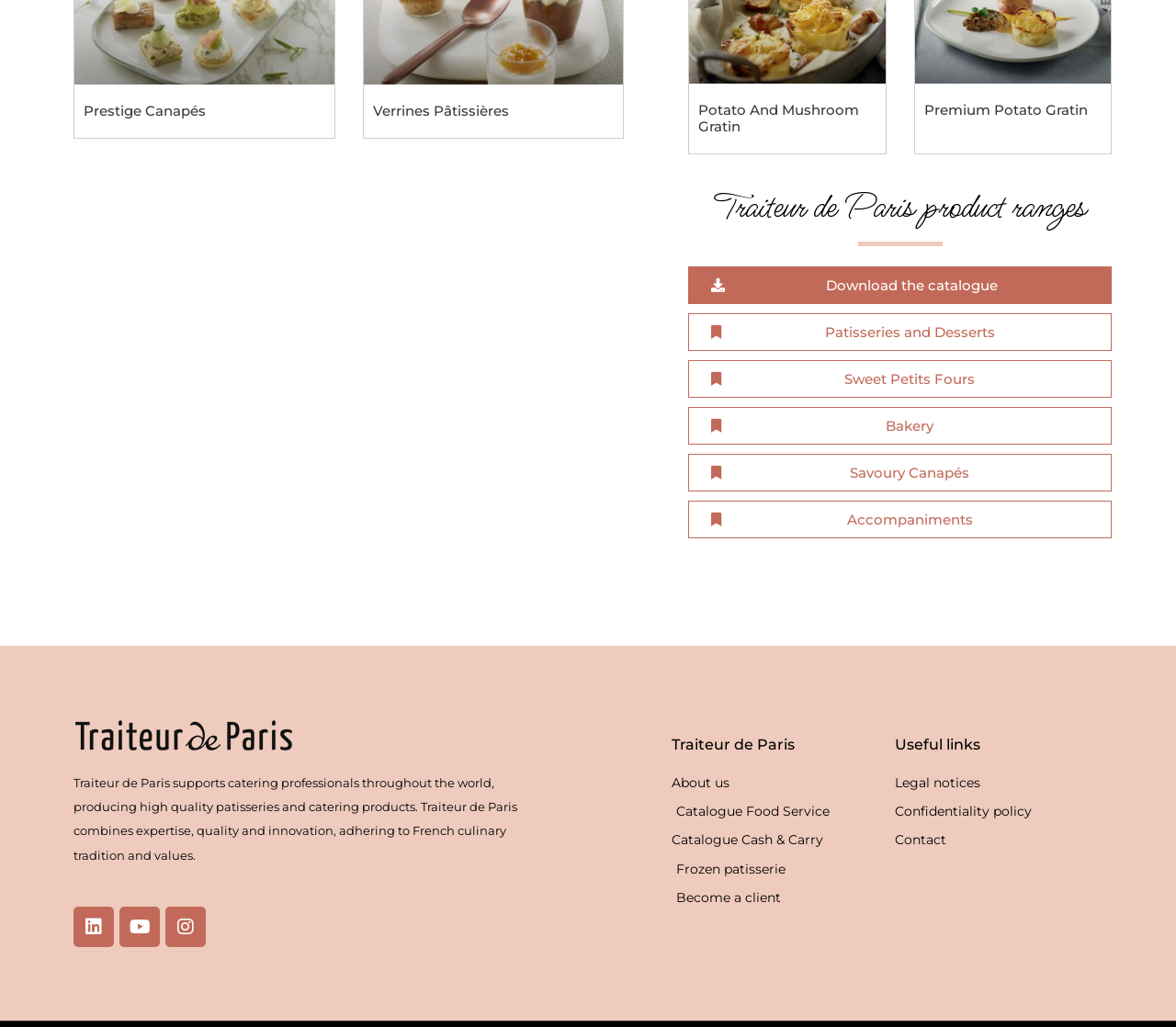What is the purpose of the 'Download the catalogue' link?
Use the image to answer the question with a single word or phrase.

to download the catalogue